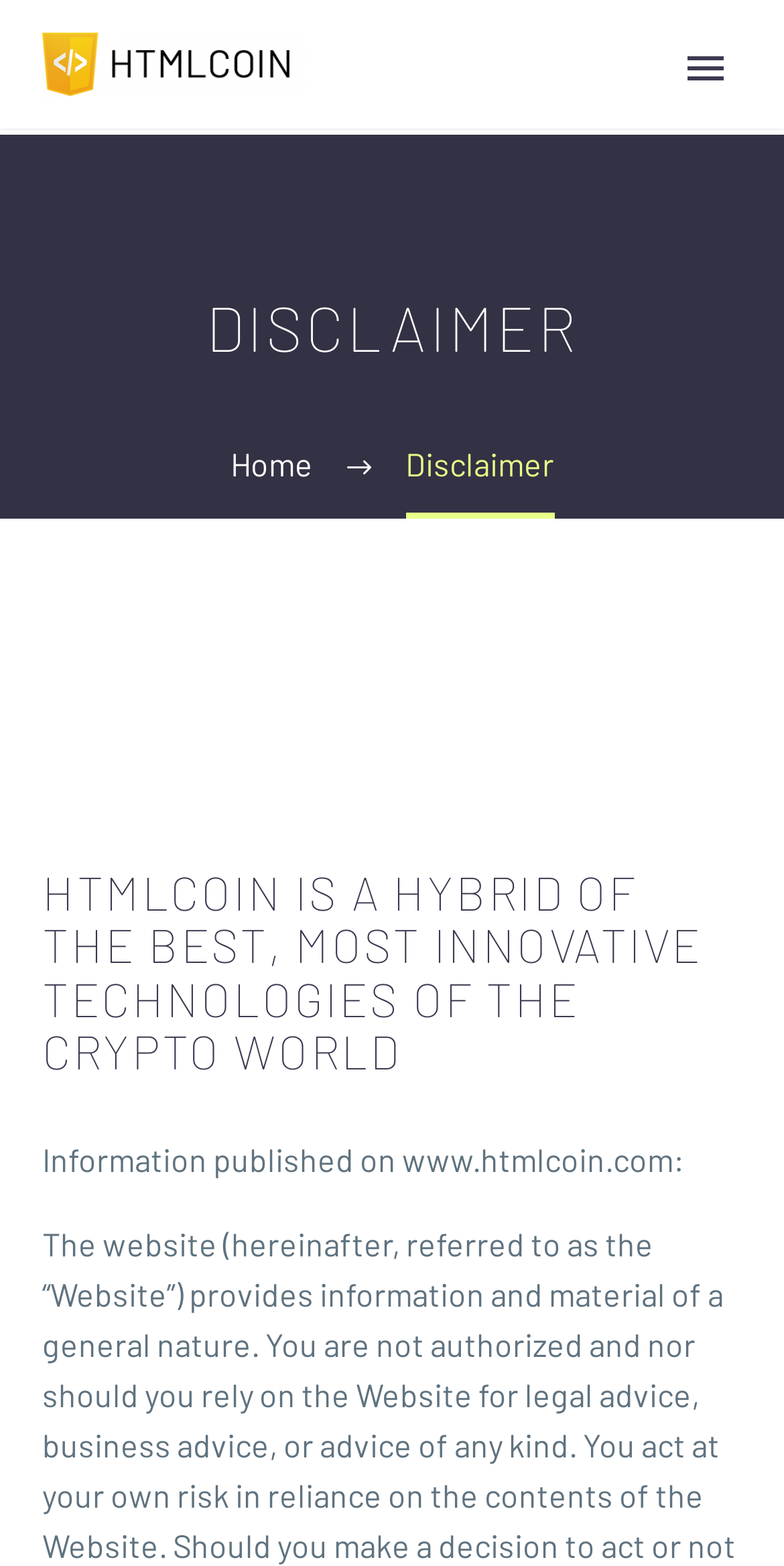Please answer the following question using a single word or phrase: 
Where is the primary menu located?

Top right